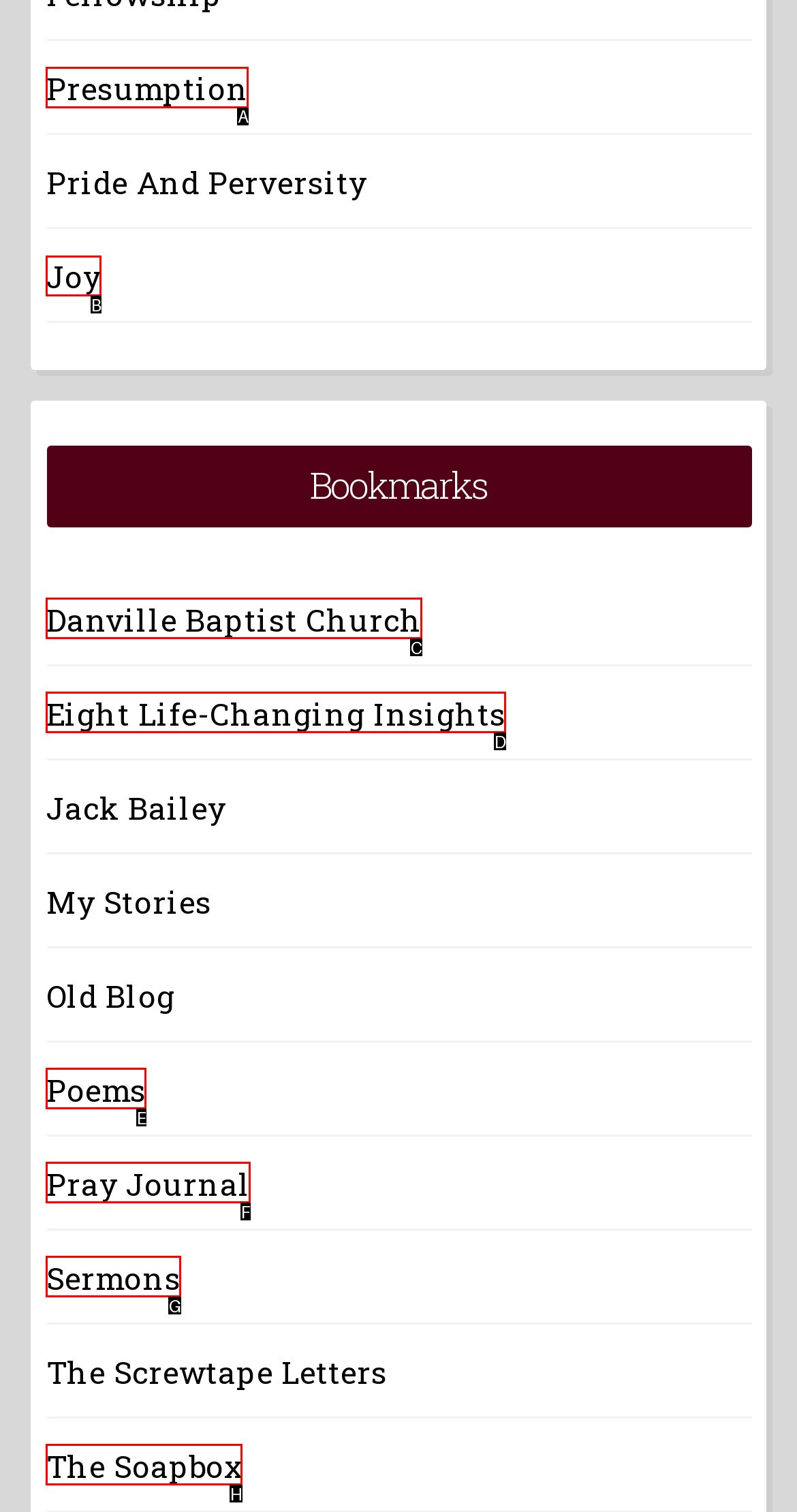Tell me which option I should click to complete the following task: read the Joy article Answer with the option's letter from the given choices directly.

B